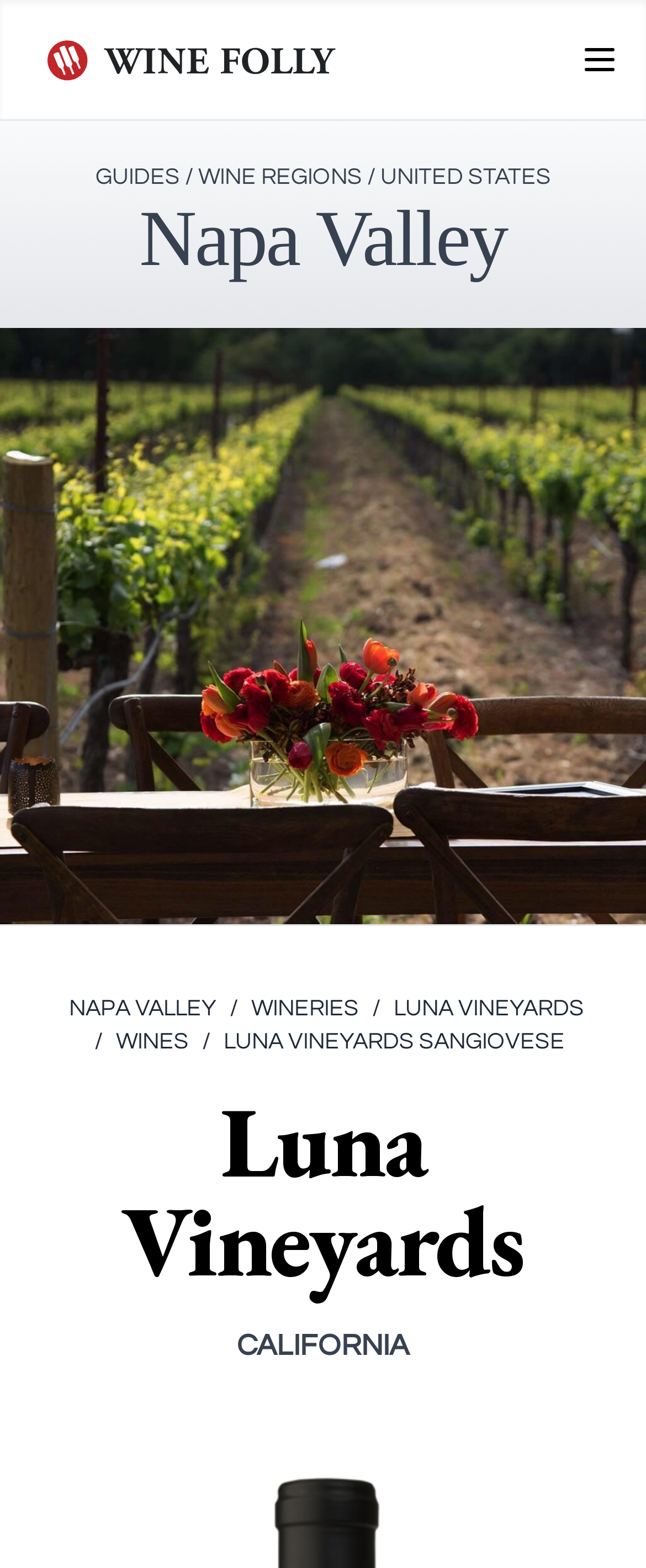What region is the winery located in?
Look at the screenshot and provide an in-depth answer.

The webpage has a heading 'Napa Valley' and a link 'NAPA VALLEY' which indicates that the winery is located in Napa Valley.